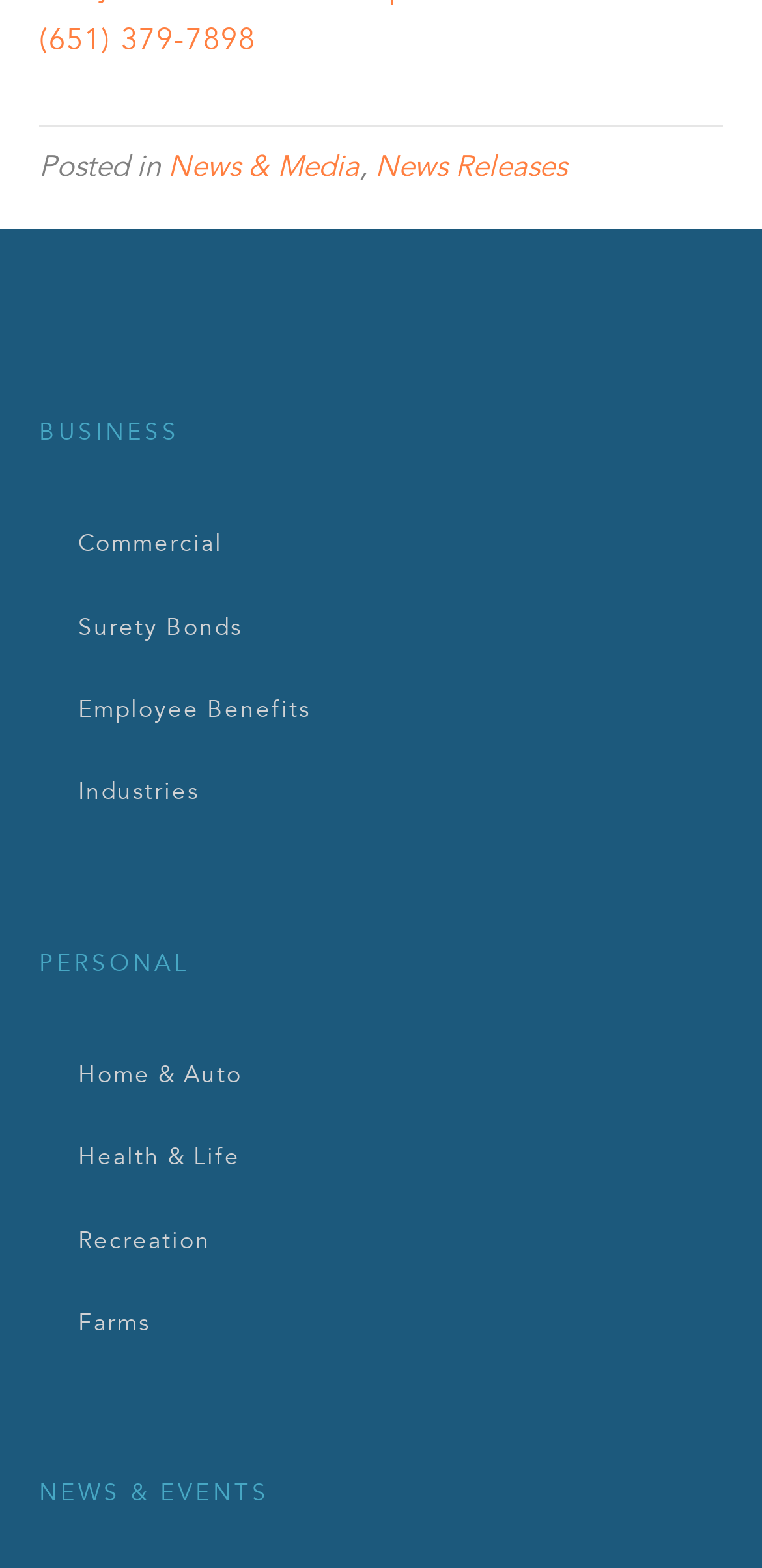What is the last menu item under PERSONAL?
Using the details shown in the screenshot, provide a comprehensive answer to the question.

Under the 'PERSONAL' category, there are four menu items: 'Home & Auto', 'Health & Life', 'Recreation', and 'Farms'. These menu items are located inside a navigation element and are vertically stacked, with 'Farms' being the last item.